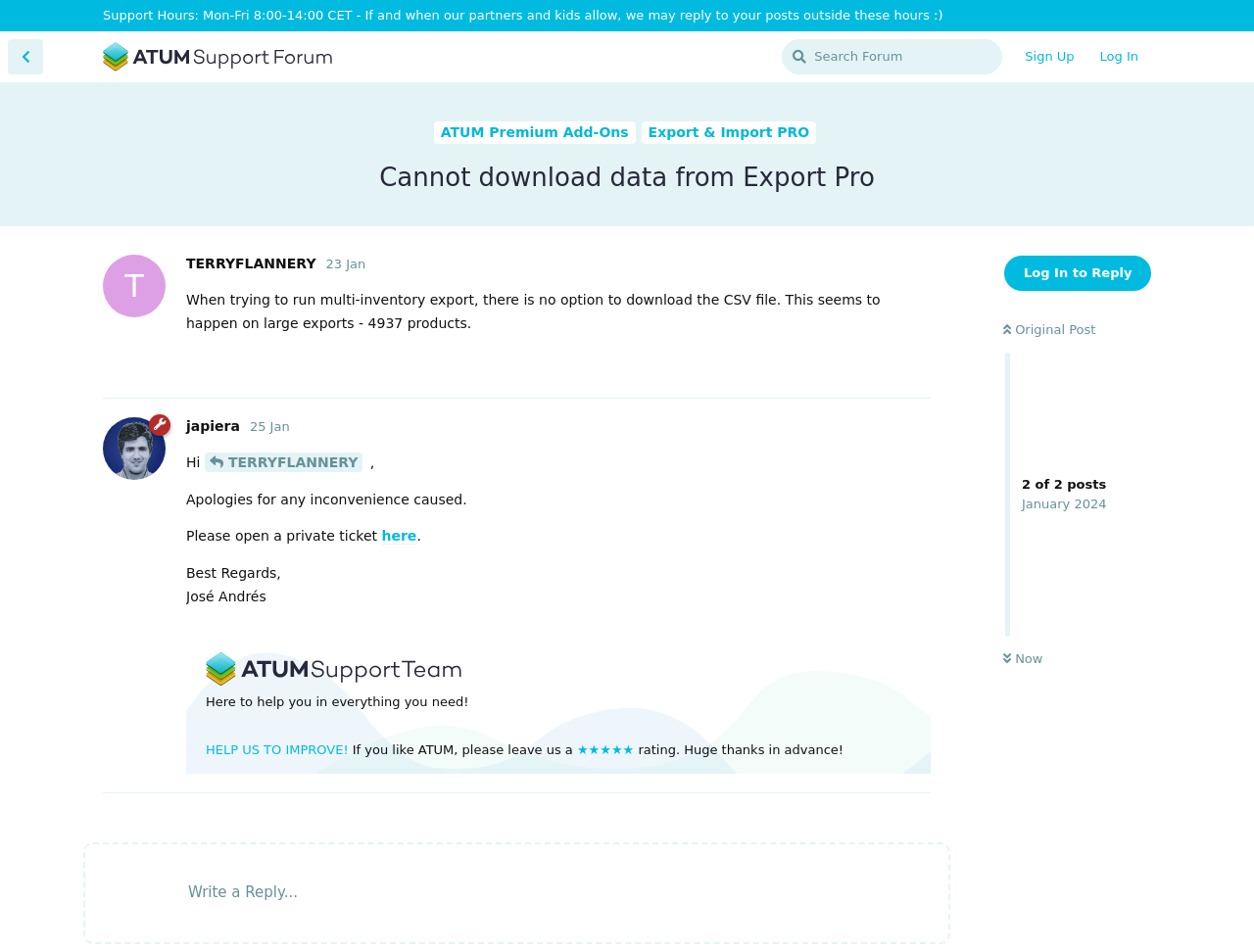Please answer the following query using a single word or phrase: 
How many articles are on this webpage?

3